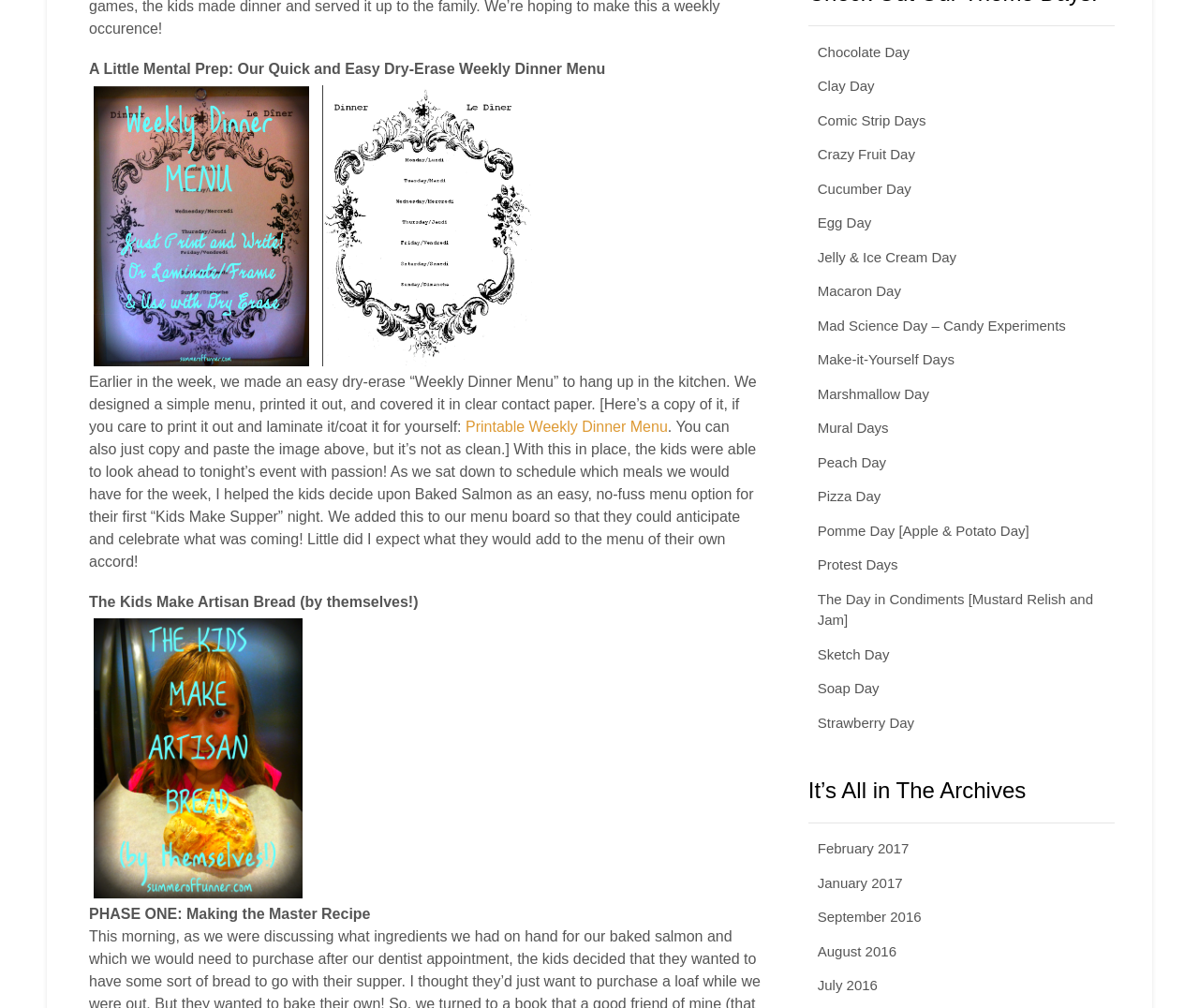Reply to the question with a brief word or phrase: How many links are there in the 'It’s All in The Archives' section?

5